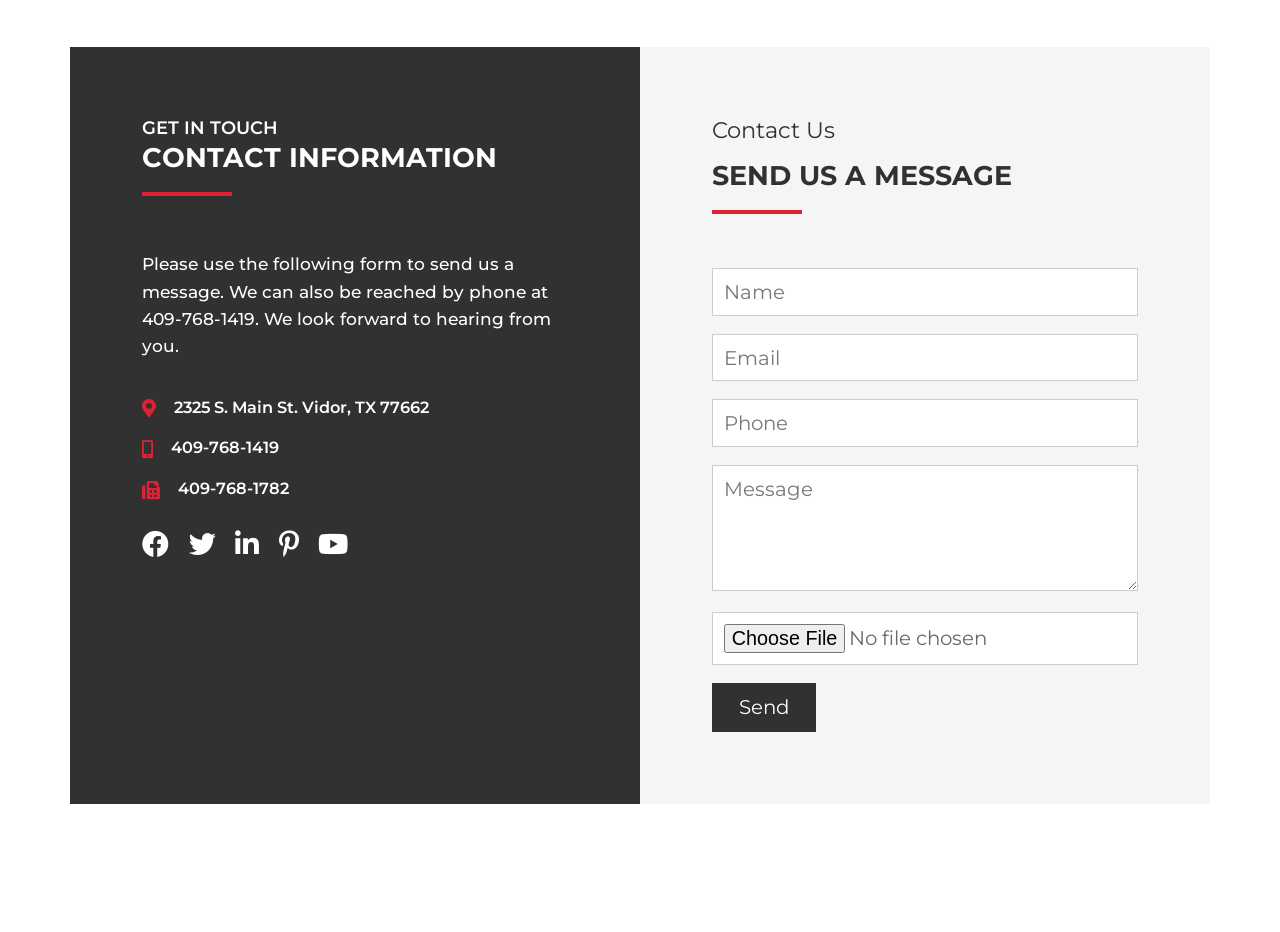Specify the bounding box coordinates of the element's region that should be clicked to achieve the following instruction: "Fill in the name field". The bounding box coordinates consist of four float numbers between 0 and 1, in the format [left, top, right, bottom].

[0.556, 0.288, 0.889, 0.339]